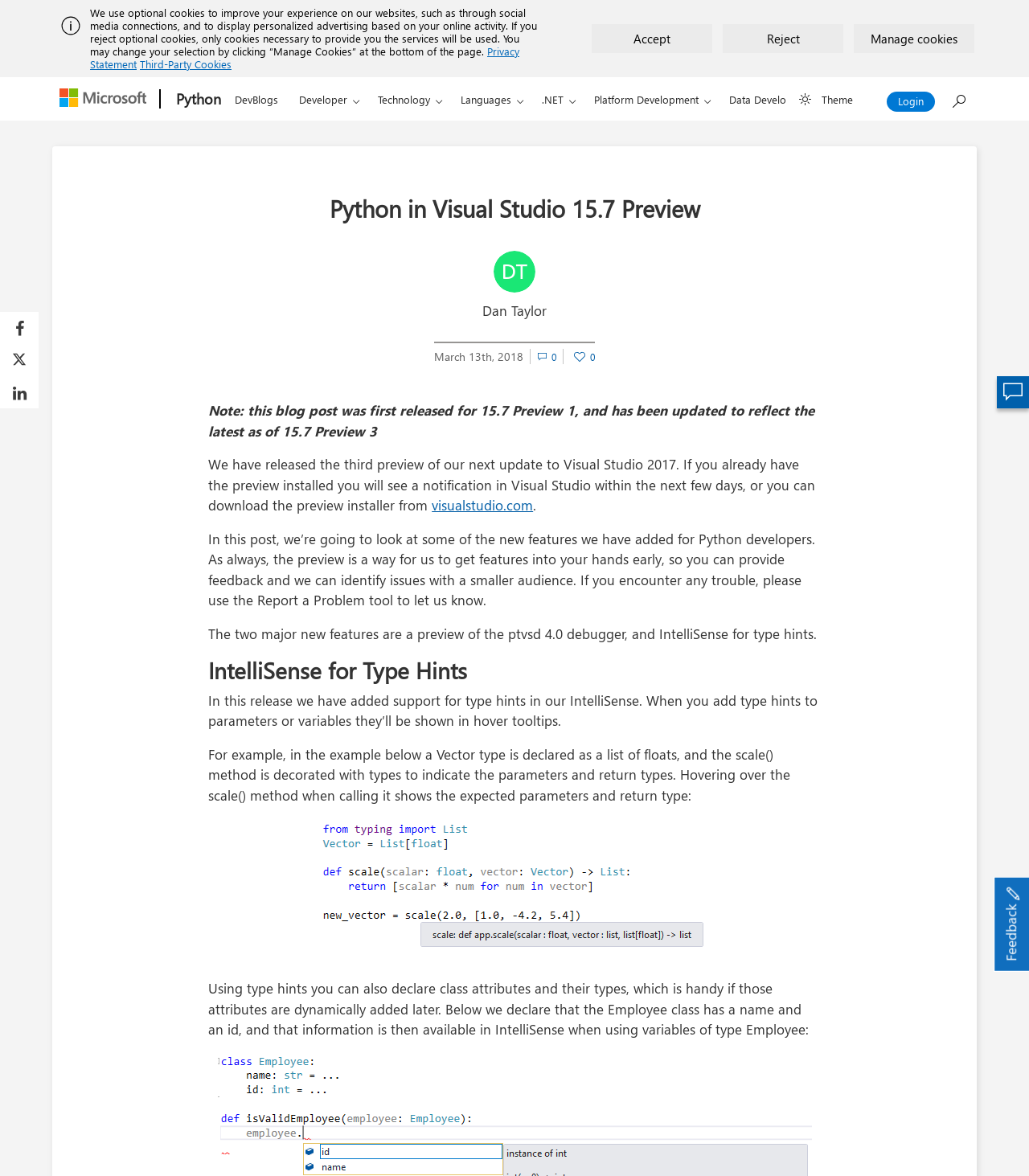Find the bounding box coordinates for the area that should be clicked to accomplish the instruction: "Click the 'Login' button".

[0.862, 0.078, 0.909, 0.095]